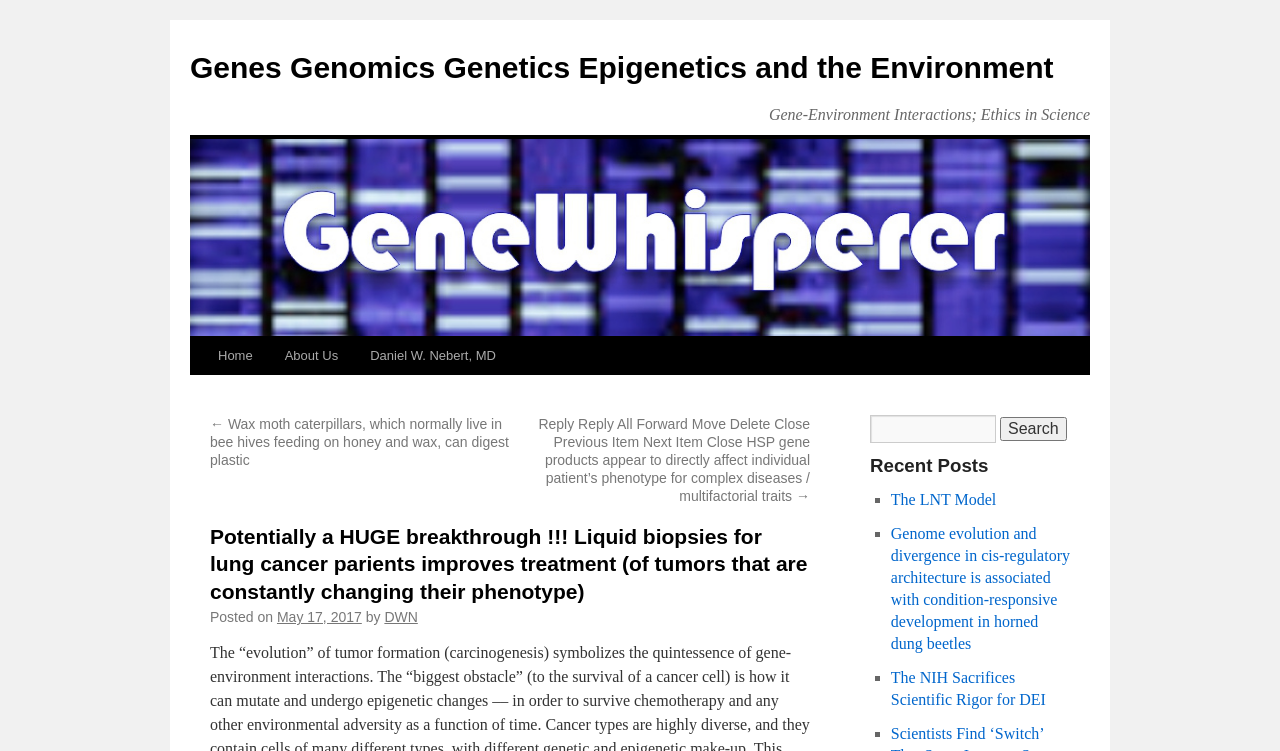Specify the bounding box coordinates for the region that must be clicked to perform the given instruction: "Read the recent post about genome evolution".

[0.696, 0.699, 0.836, 0.868]